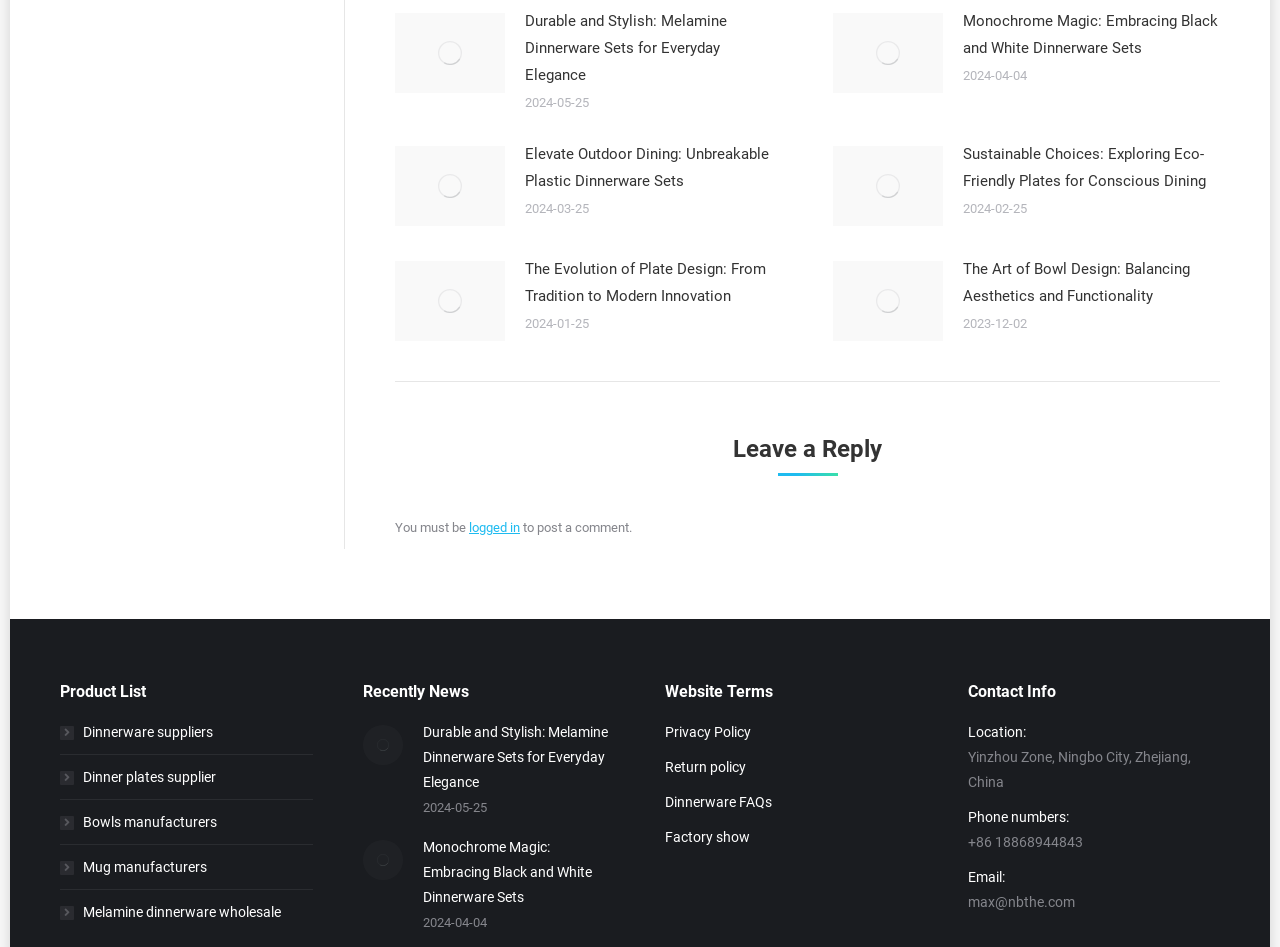Determine the bounding box coordinates of the target area to click to execute the following instruction: "View the 'Durable and Stylish: Melamine Dinnerware Sets for Everyday Elegance' article."

[0.41, 0.008, 0.611, 0.094]